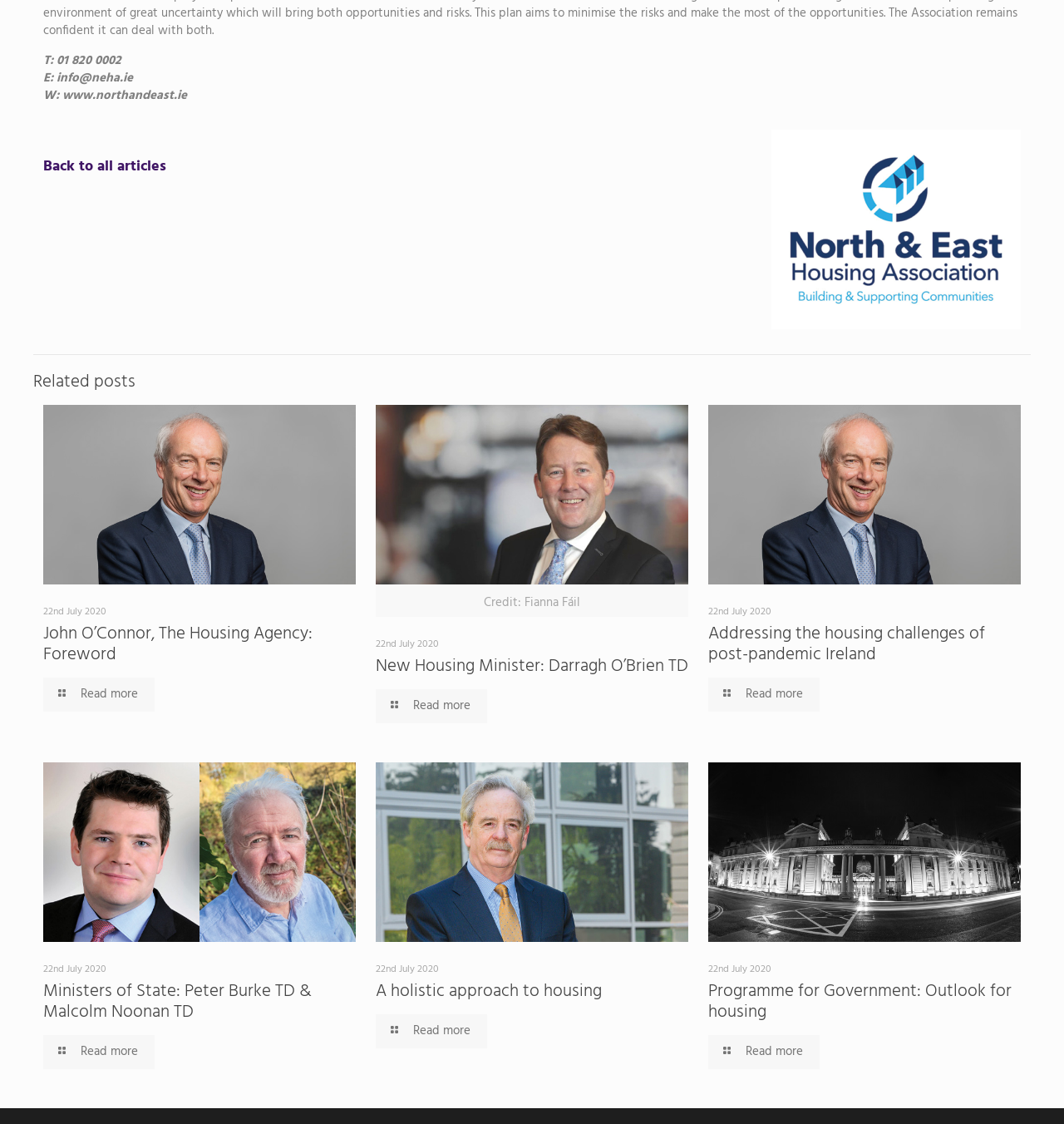Highlight the bounding box coordinates of the region I should click on to meet the following instruction: "Click on 'Ministers of State: Peter Burke TD & Malcolm Noonan TD'".

[0.041, 0.87, 0.293, 0.913]